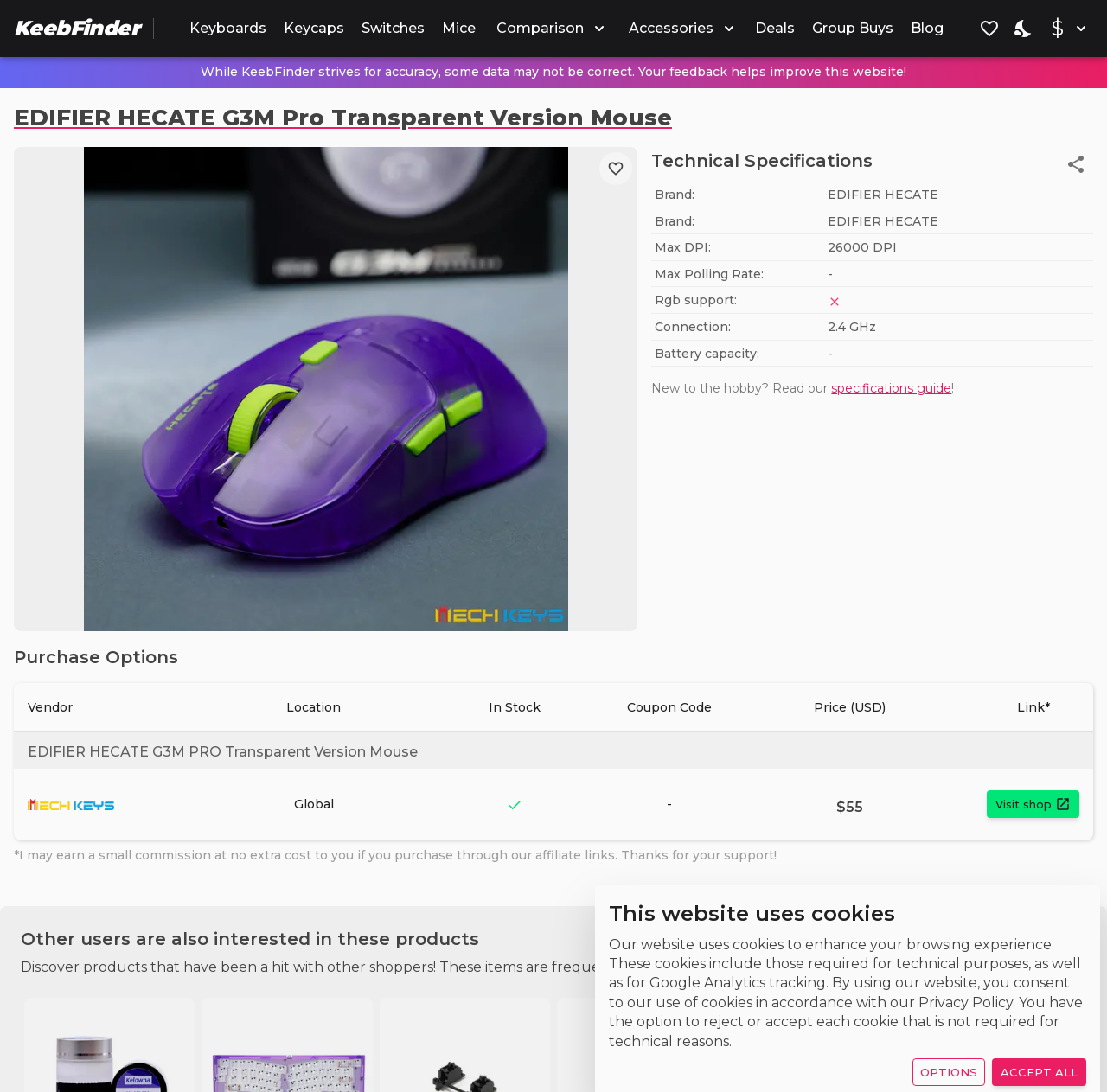Generate an in-depth caption that captures all aspects of the webpage.

This webpage is about the EDIFIER HECATE G3M Pro Transparent Version Mouse, a mechanical mouse. At the top, there is a navigation menu with links to "Keyboards", "Keycaps", "Switches", "Mice", and other categories. Below the navigation menu, there is a button to compare the mouse with others in KeebFinder's database.

The main content of the page is divided into sections. The first section displays an image of the mouse, along with an "Add to wishlist" button and a "Share" button. Below this section, there is a table displaying the technical specifications of the mouse, including its brand, max DPI, max polling rate, RGB support, connection, and battery capacity.

The next section is titled "Purchase Options" and contains a price comparison table with columns for vendor, location, in-stock status, coupon code, price, and link. The table has multiple rows, each representing a different vendor, including EDIFIER HECATE and Mechkeys.

Below the price comparison table, there is a note about affiliate links and a commission disclosure. The final section of the page is titled "Other users are also interested in these products" and displays a message encouraging users to discover popular products among other shoppers.

Throughout the page, there are also several buttons and links, including a "Dark mode toggle" button, a "Wishlist" button, and links to "Deals", "Group Buys", and "Blog". At the bottom of the page, there is a message about cookies and a privacy policy.